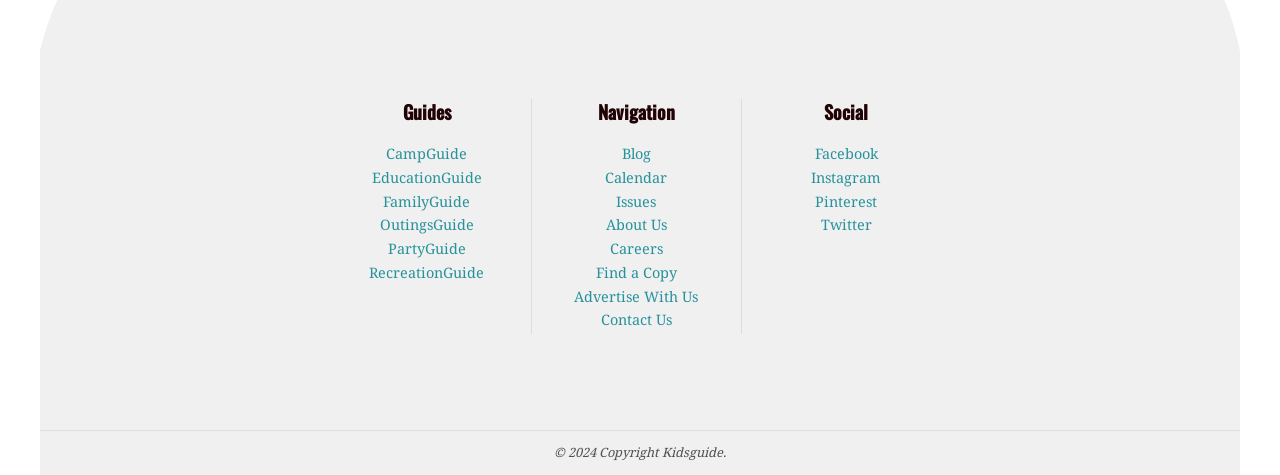What is the last link under the Navigation category?
Using the visual information, answer the question in a single word or phrase.

Contact Us